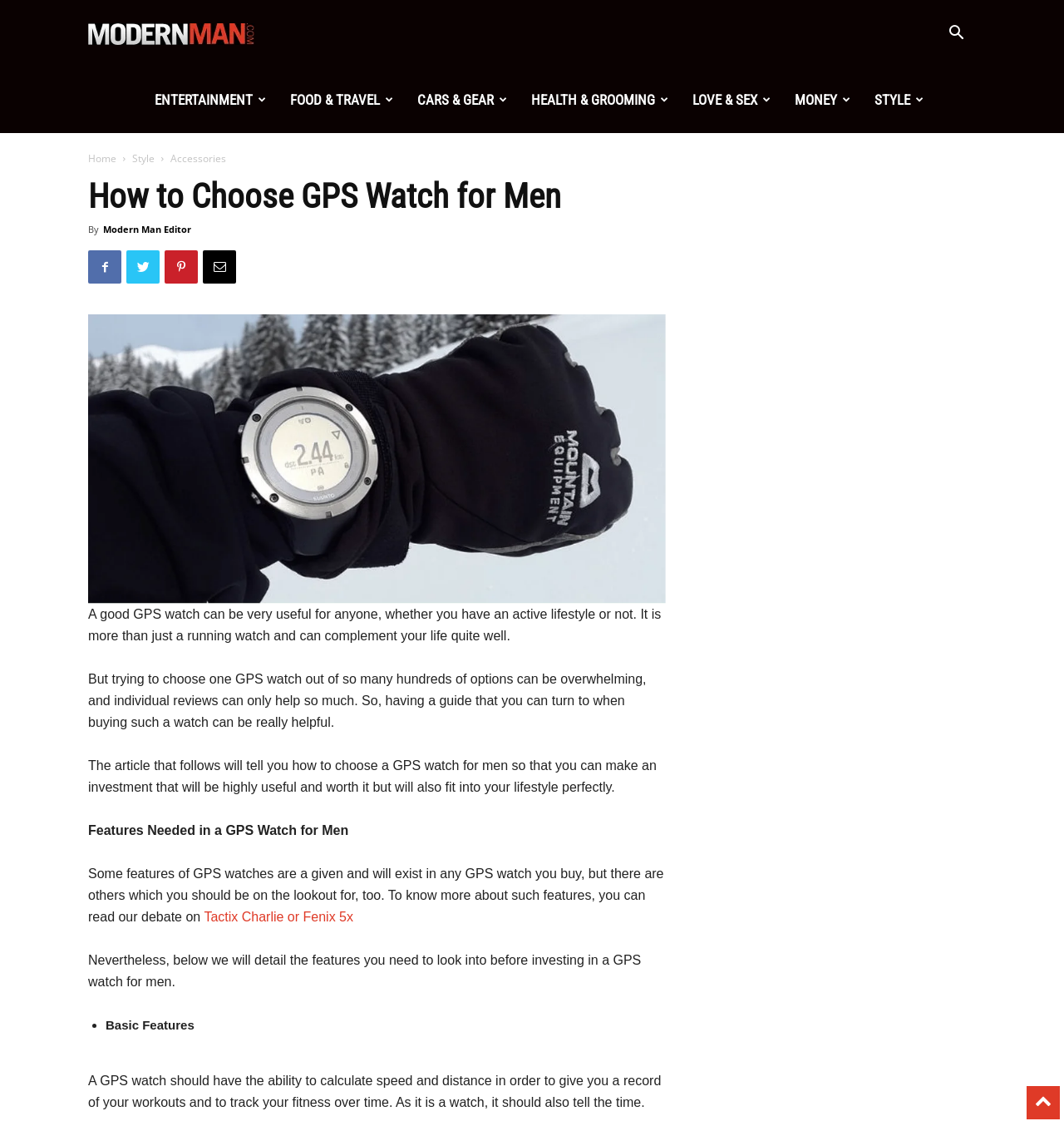Please provide the bounding box coordinates for the element that needs to be clicked to perform the following instruction: "Click on the 'Style' link". The coordinates should be given as four float numbers between 0 and 1, i.e., [left, top, right, bottom].

[0.124, 0.135, 0.145, 0.148]